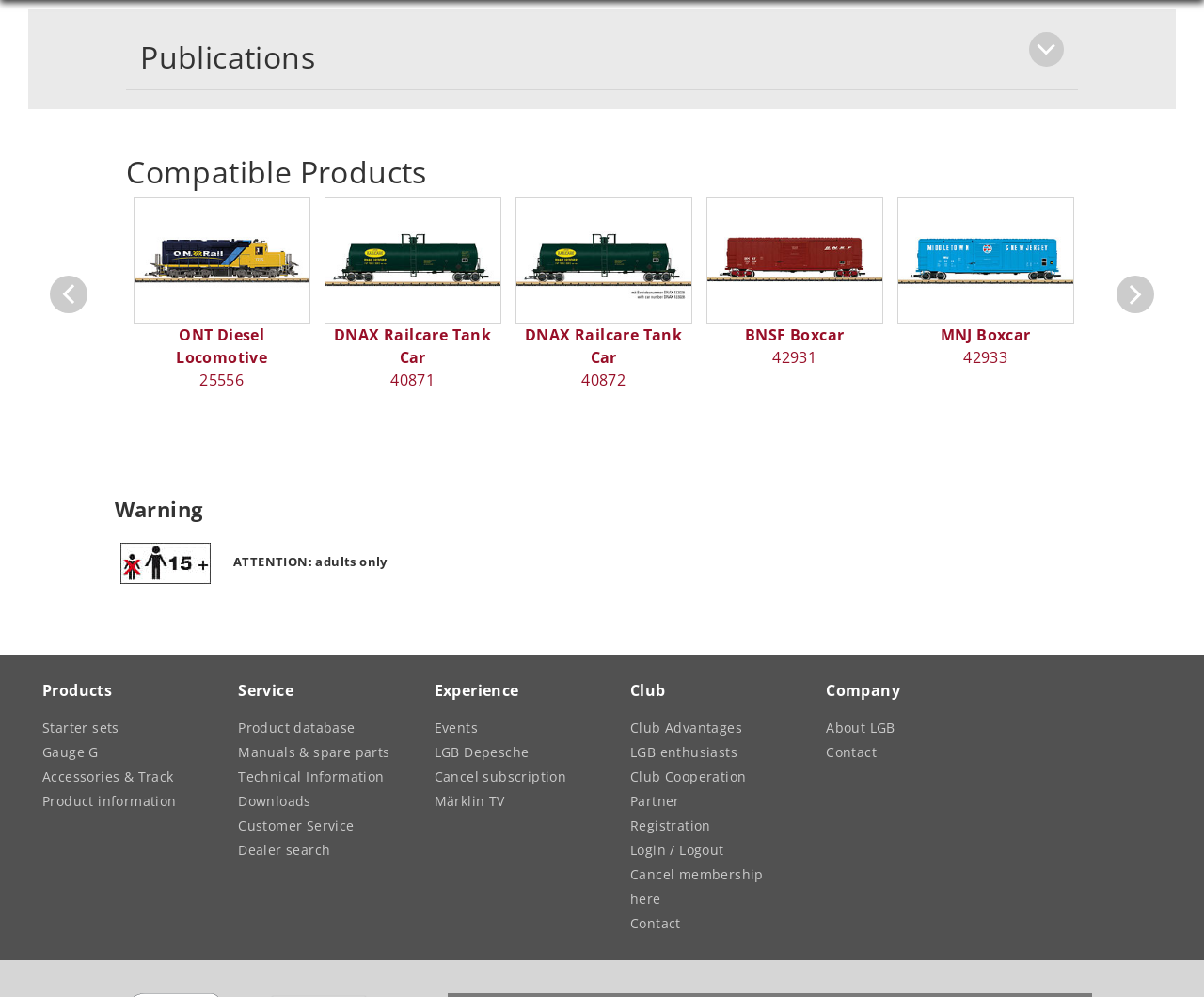Please find the bounding box coordinates of the clickable region needed to complete the following instruction: "View the 'DNAX Railcare Tank Car' image". The bounding box coordinates must consist of four float numbers between 0 and 1, i.e., [left, top, right, bottom].

[0.269, 0.197, 0.416, 0.324]